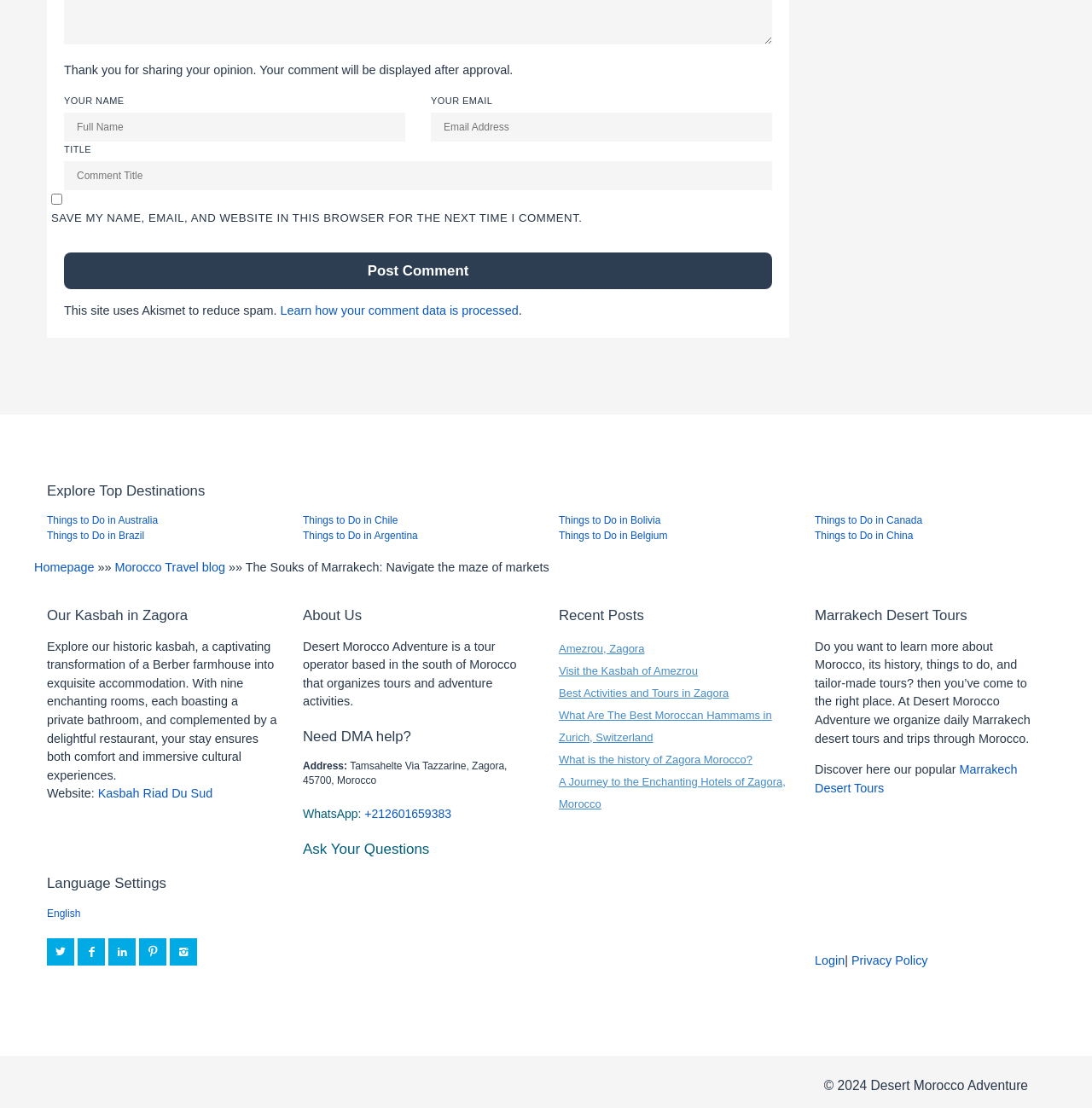Please determine the bounding box coordinates of the element to click in order to execute the following instruction: "View the privacy policy". The coordinates should be four float numbers between 0 and 1, specified as [left, top, right, bottom].

None